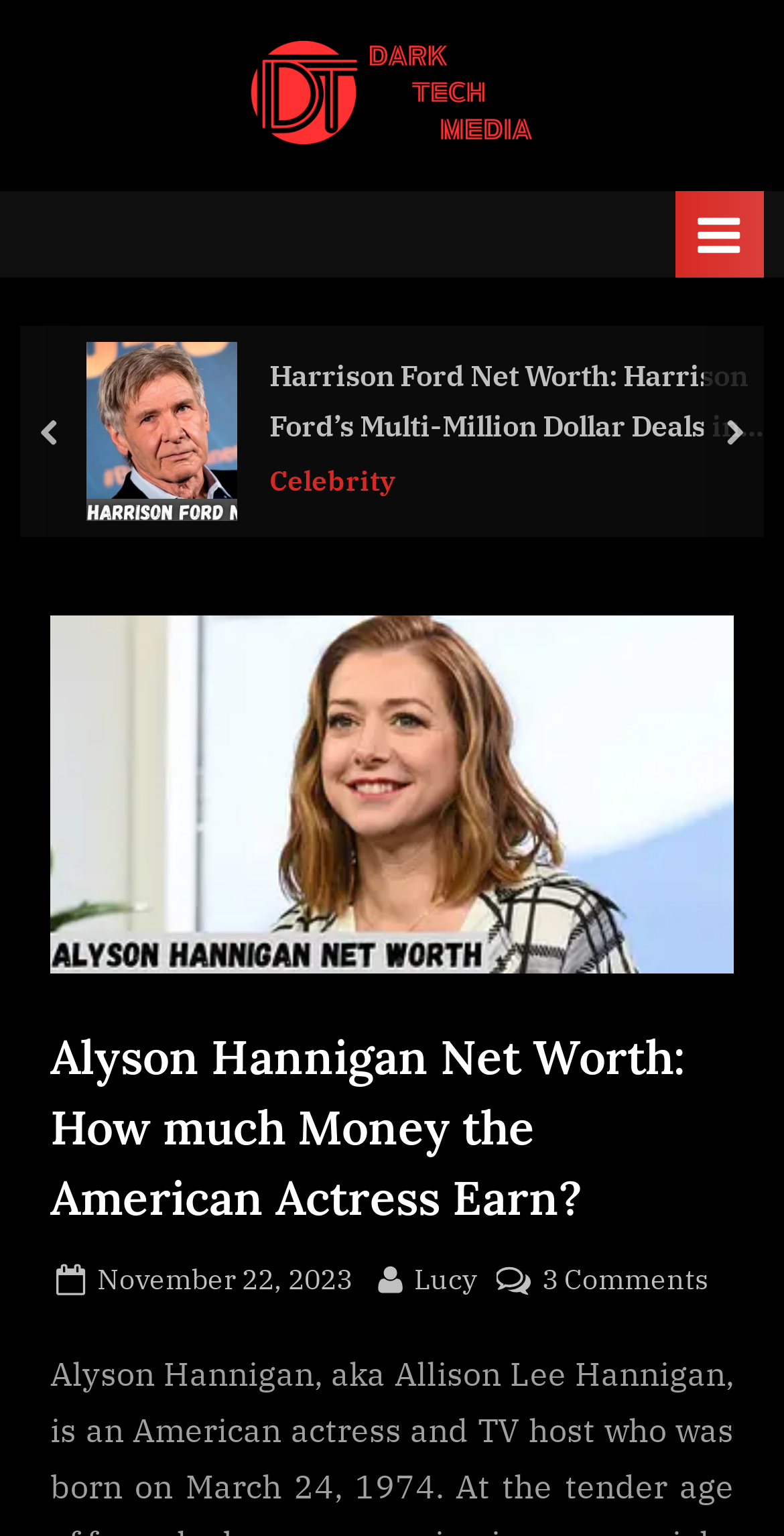Please find and provide the title of the webpage.

Alyson Hannigan Net Worth: How much Money the American Actress Earn?